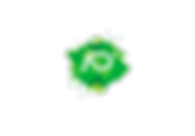Where might this logo be located on the webpage?
Respond with a short answer, either a single word or a phrase, based on the image.

Footer or branding section